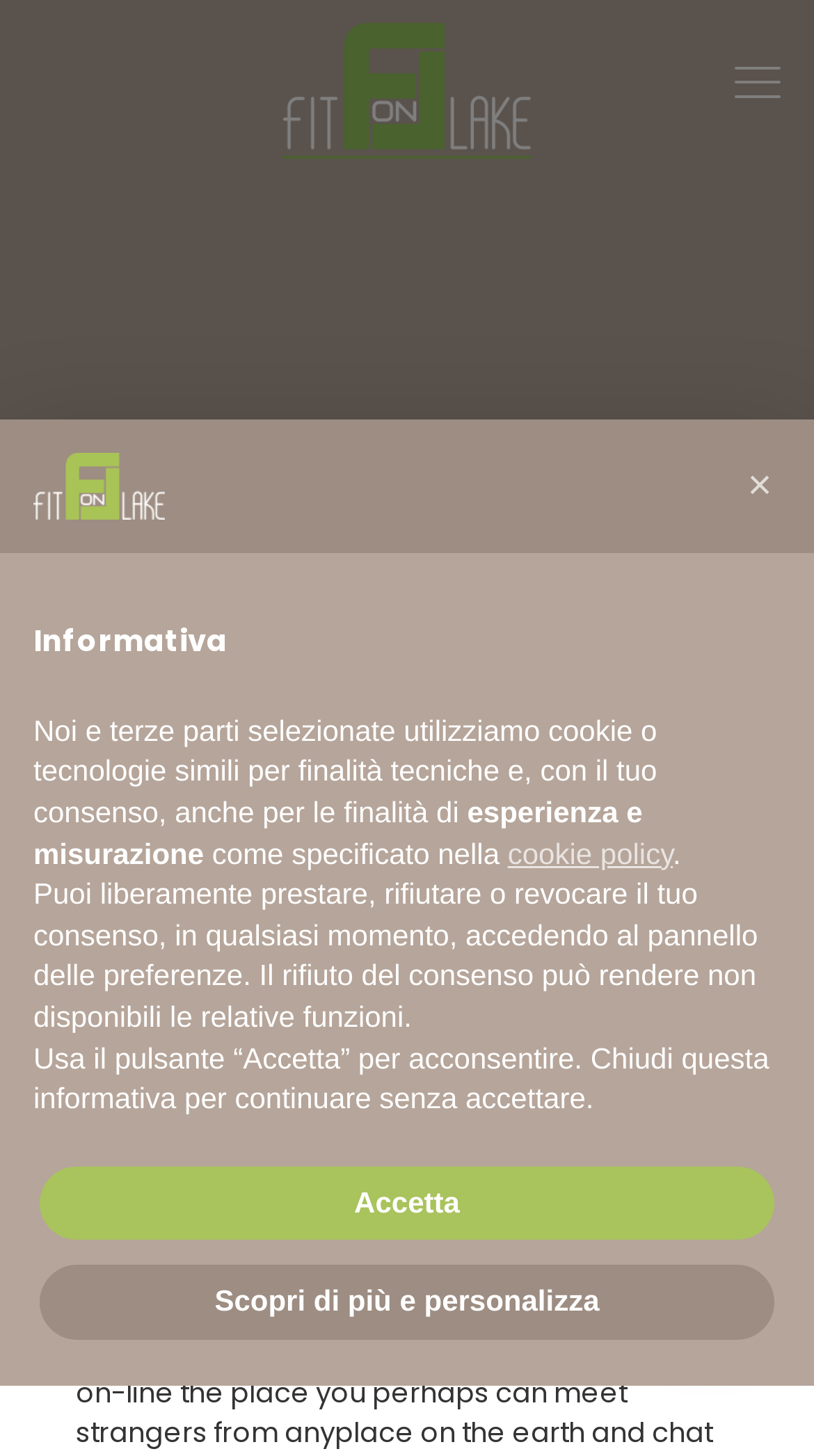What is the logo image position?
Based on the image, give a concise answer in the form of a single word or short phrase.

Top left